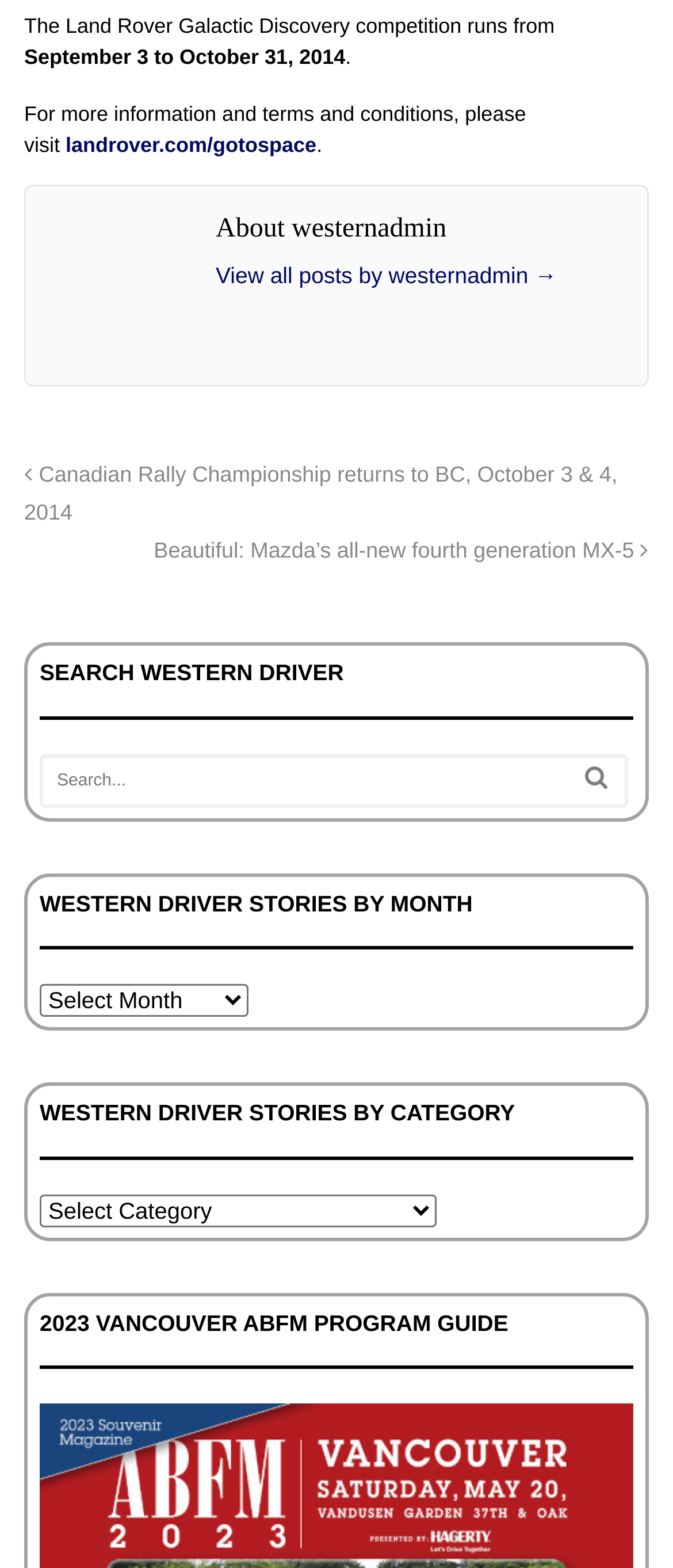Please locate the bounding box coordinates of the region I need to click to follow this instruction: "View all posts by westernadmin".

[0.321, 0.167, 0.828, 0.184]